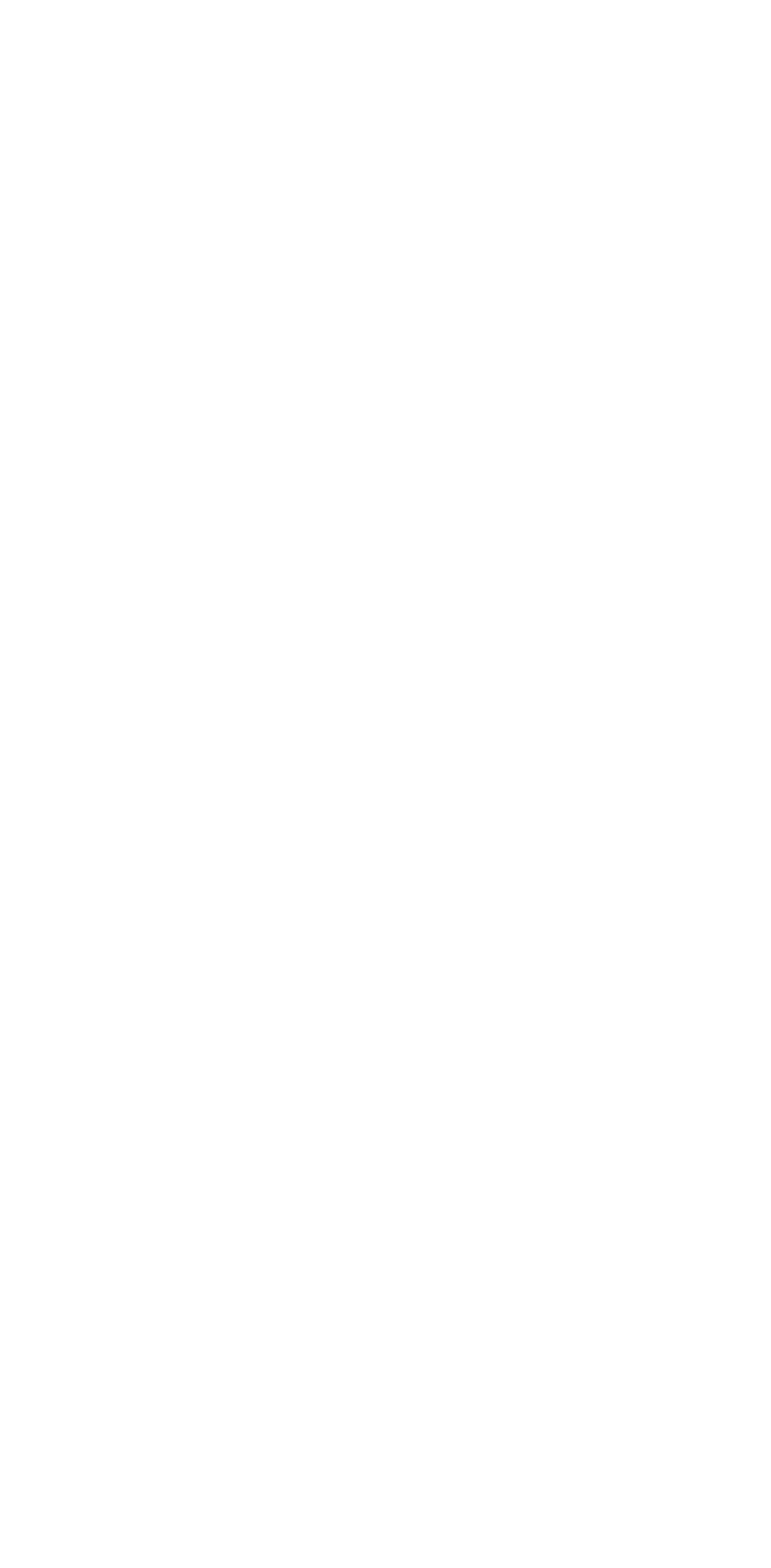Identify the bounding box coordinates of the section that should be clicked to achieve the task described: "Visit YouTube".

[0.507, 0.419, 0.698, 0.446]